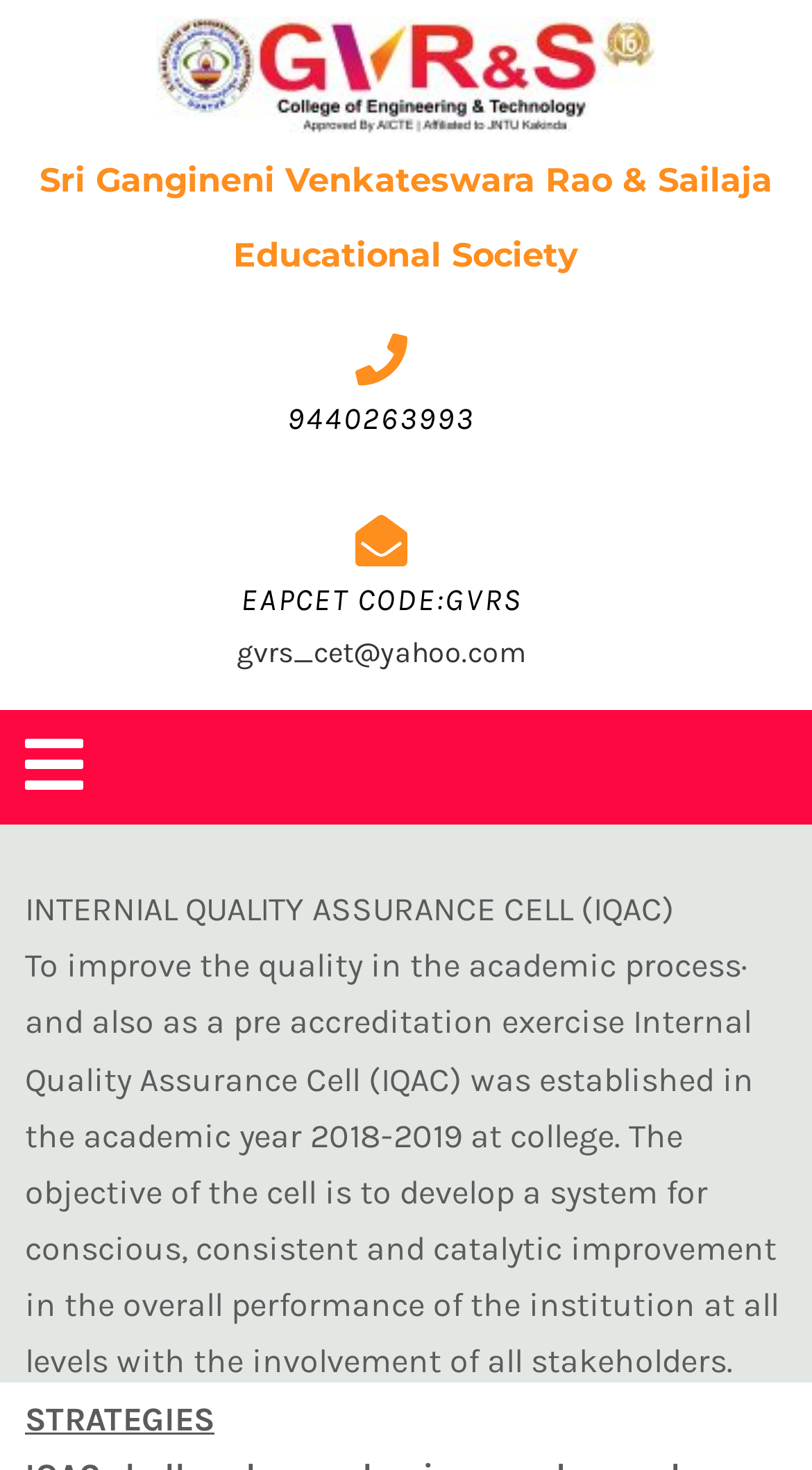Provide a brief response in the form of a single word or phrase:
What is the email address of the institution?

gvrs_cet@yahoo.com